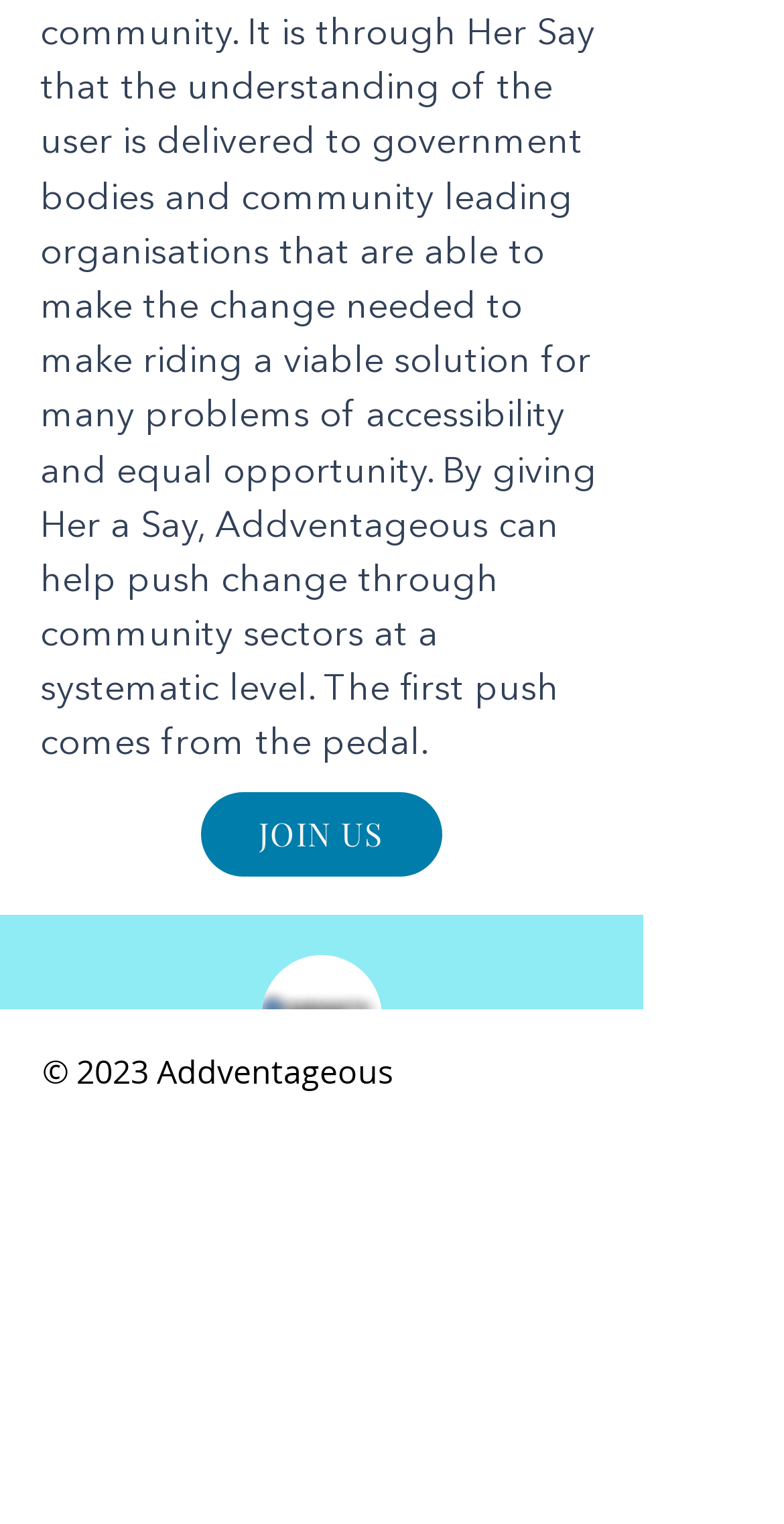Based on the element description, predict the bounding box coordinates (top-left x, top-left y, bottom-right x, bottom-right y) for the UI element in the screenshot: aria-label="Linkedin"

[0.279, 0.736, 0.369, 0.782]